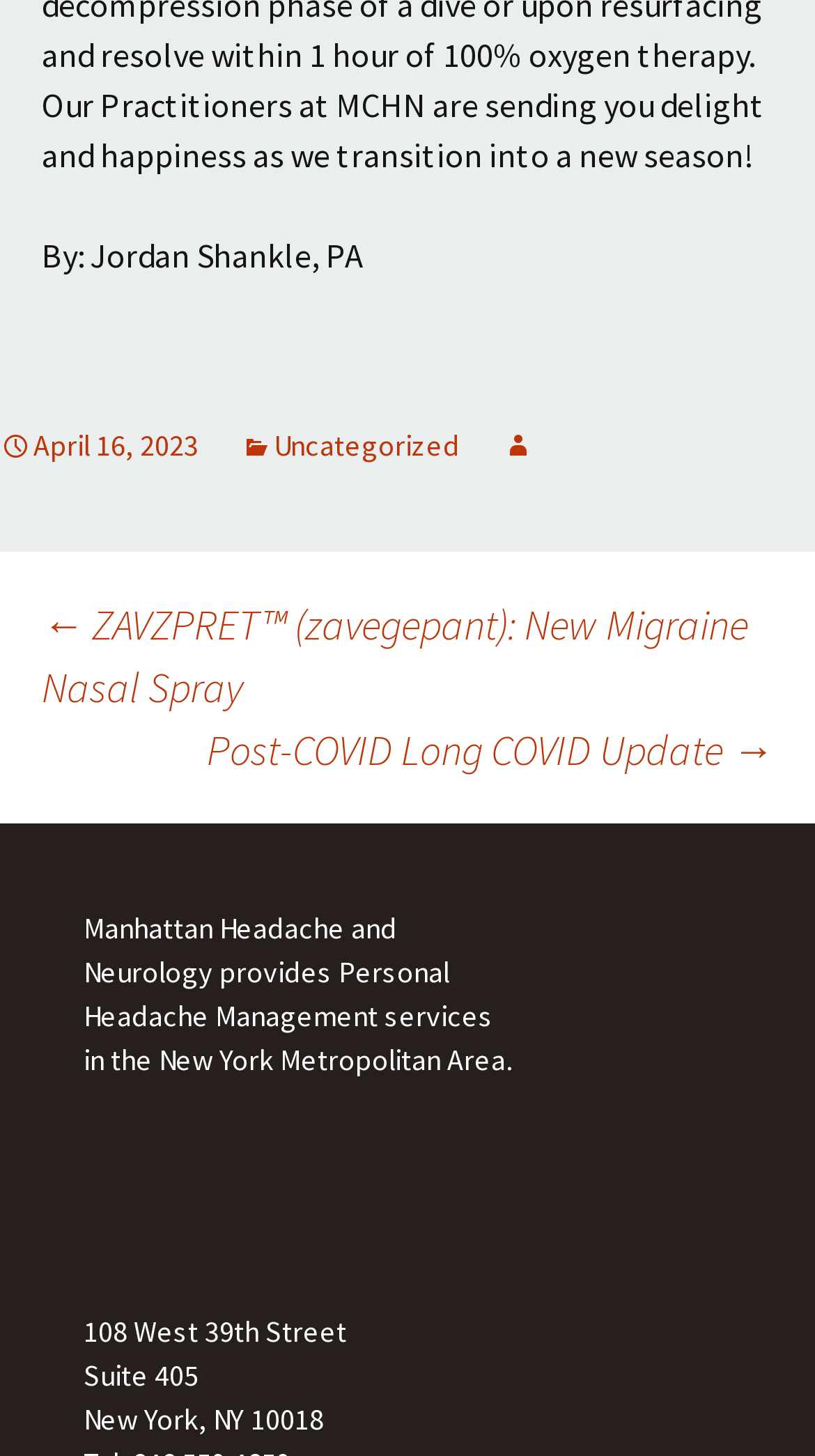What is the address of Manhattan Headache and Neurology?
Using the details from the image, give an elaborate explanation to answer the question.

I found the address of Manhattan Headache and Neurology by looking at the static text elements with the address information. The address is composed of three parts: the street address '108 West 39th Street', the suite number 'Suite 405', and the city, state, and zip code 'New York, NY 10018'.